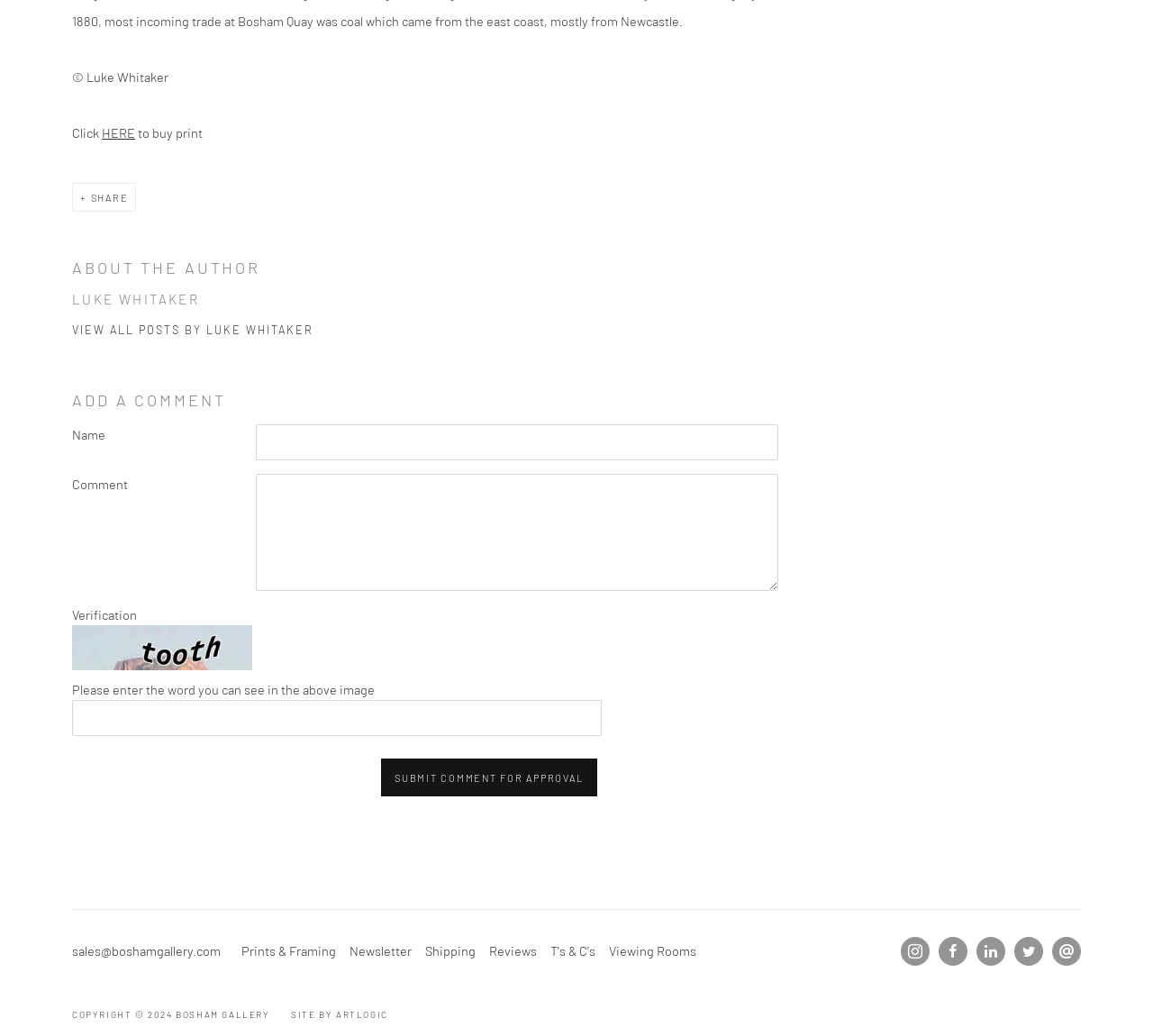Given the element description, predict the bounding box coordinates in the format (top-left x, top-left y, bottom-right x, bottom-right y), using floating point numbers between 0 and 1: Viewing Rooms

[0.528, 0.91, 0.604, 0.925]